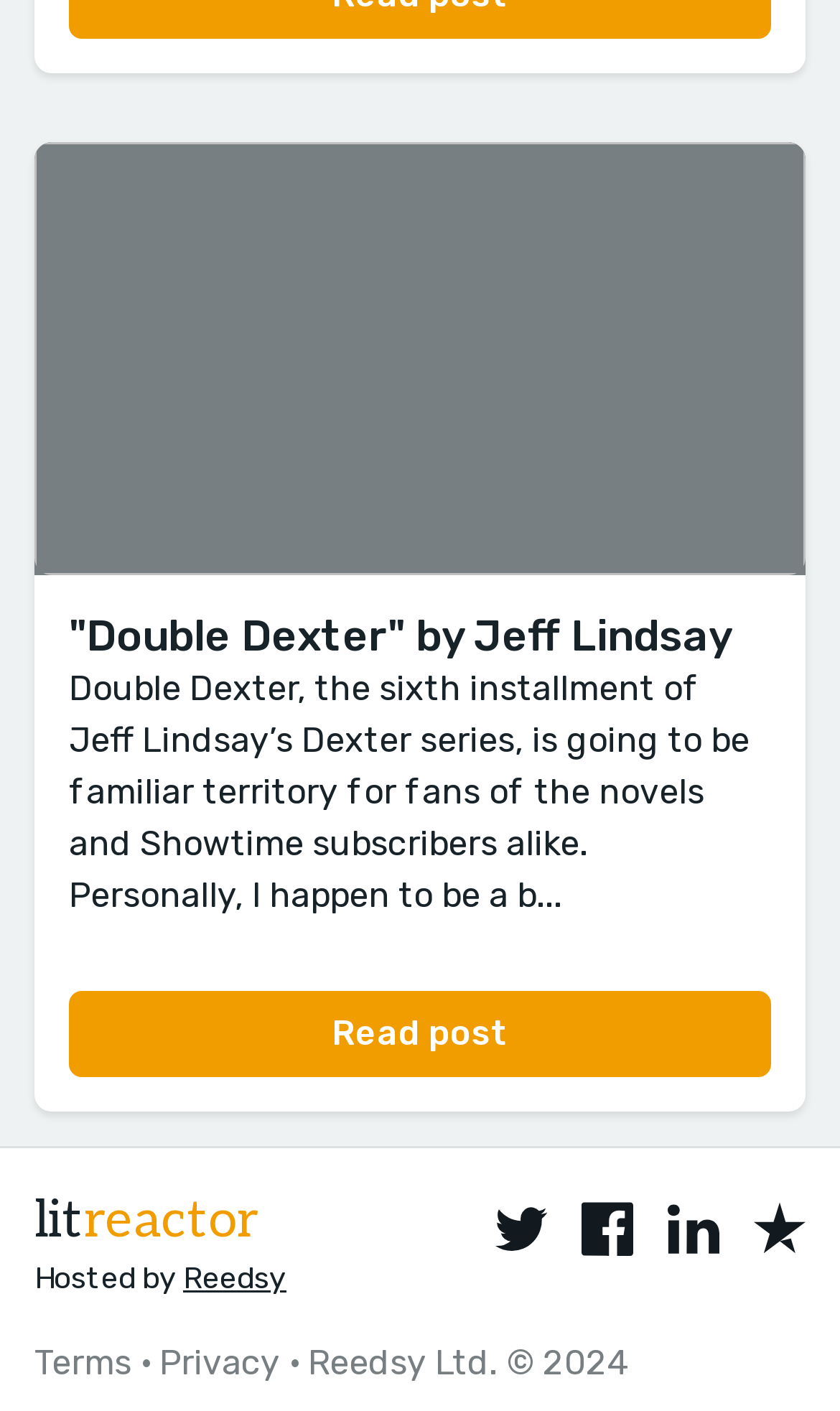Please identify the bounding box coordinates of the element's region that I should click in order to complete the following instruction: "Read the post about Double Dexter". The bounding box coordinates consist of four float numbers between 0 and 1, i.e., [left, top, right, bottom].

[0.041, 0.1, 0.959, 0.788]